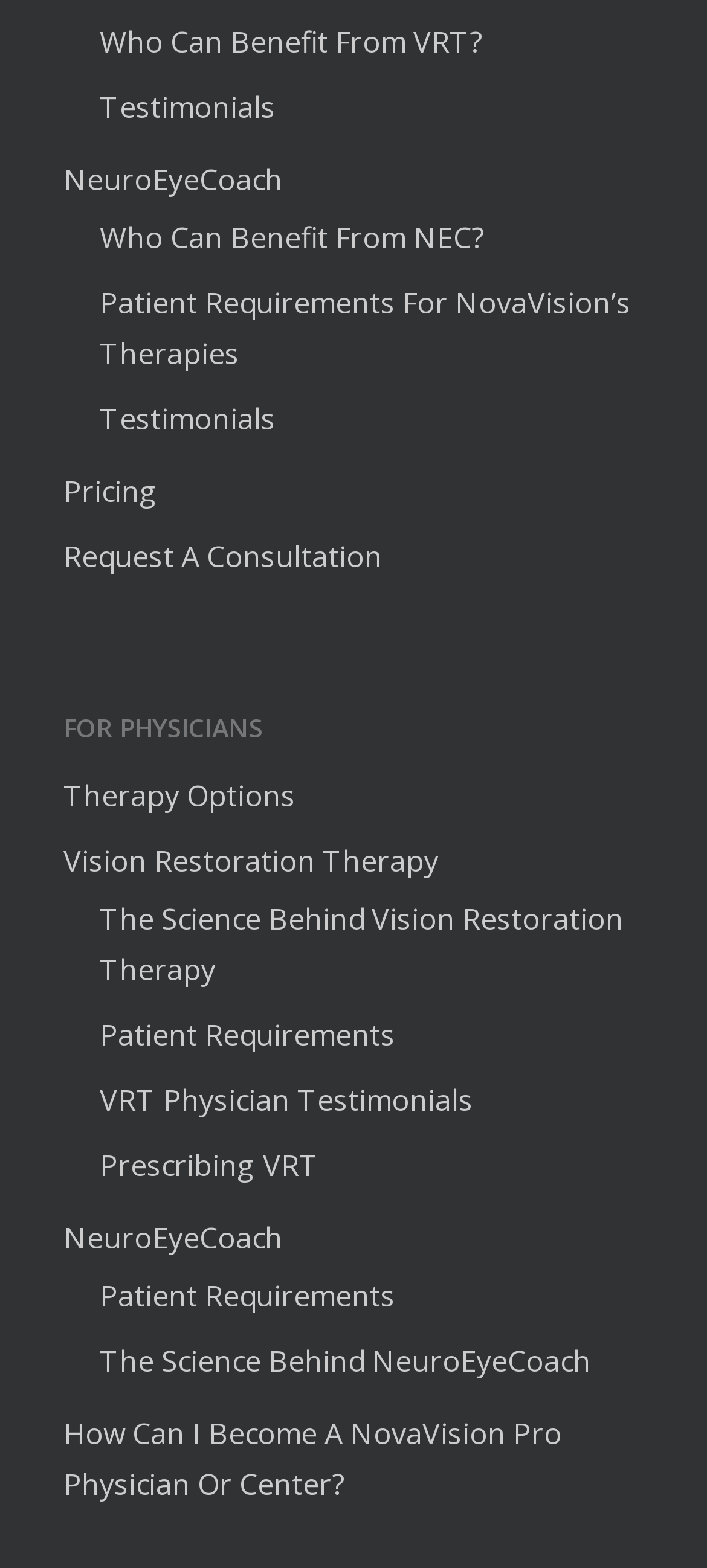Determine the bounding box coordinates of the section I need to click to execute the following instruction: "Learn about who can benefit from VRT". Provide the coordinates as four float numbers between 0 and 1, i.e., [left, top, right, bottom].

[0.141, 0.011, 0.91, 0.043]